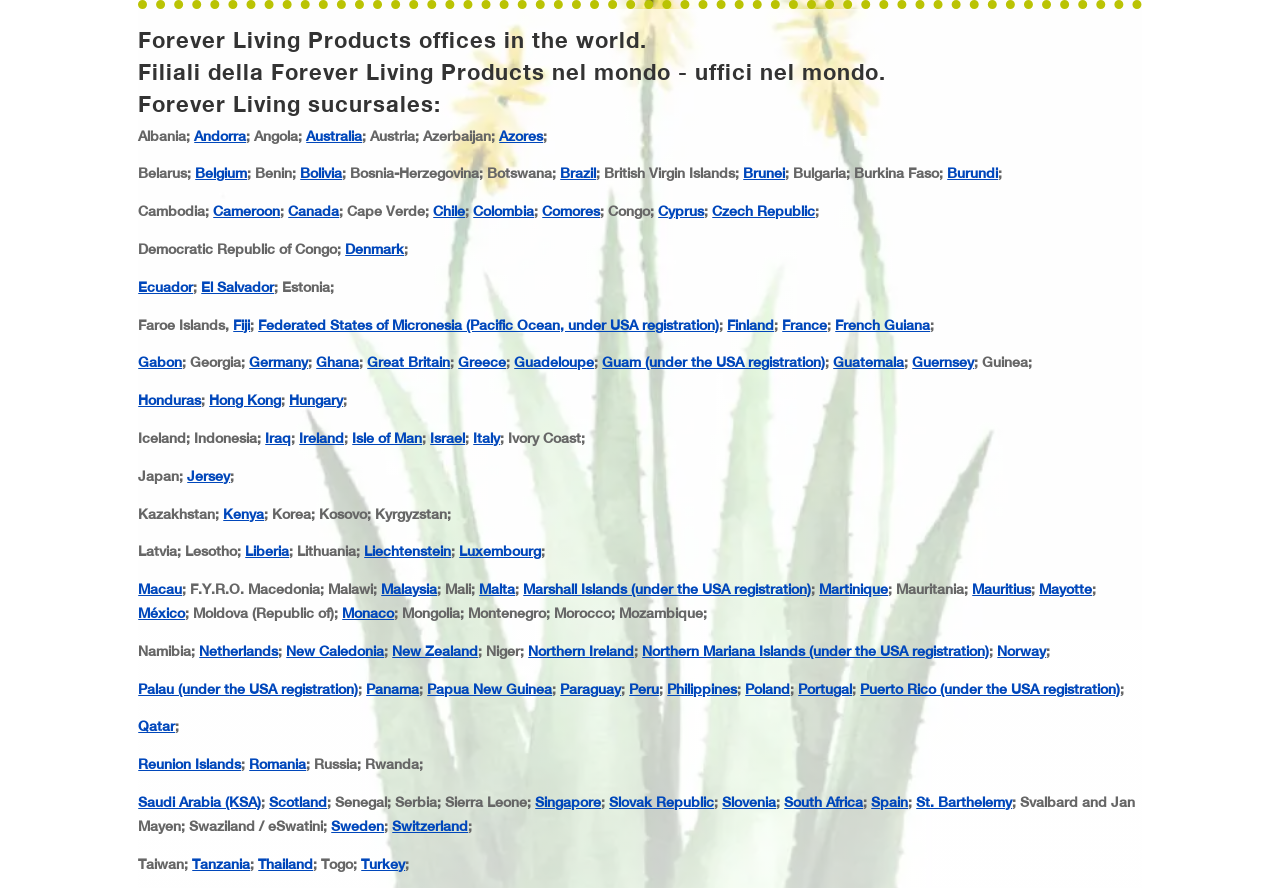From the screenshot, find the bounding box of the UI element matching this description: "New Caledonia". Supply the bounding box coordinates in the form [left, top, right, bottom], each a float between 0 and 1.

[0.224, 0.724, 0.3, 0.742]